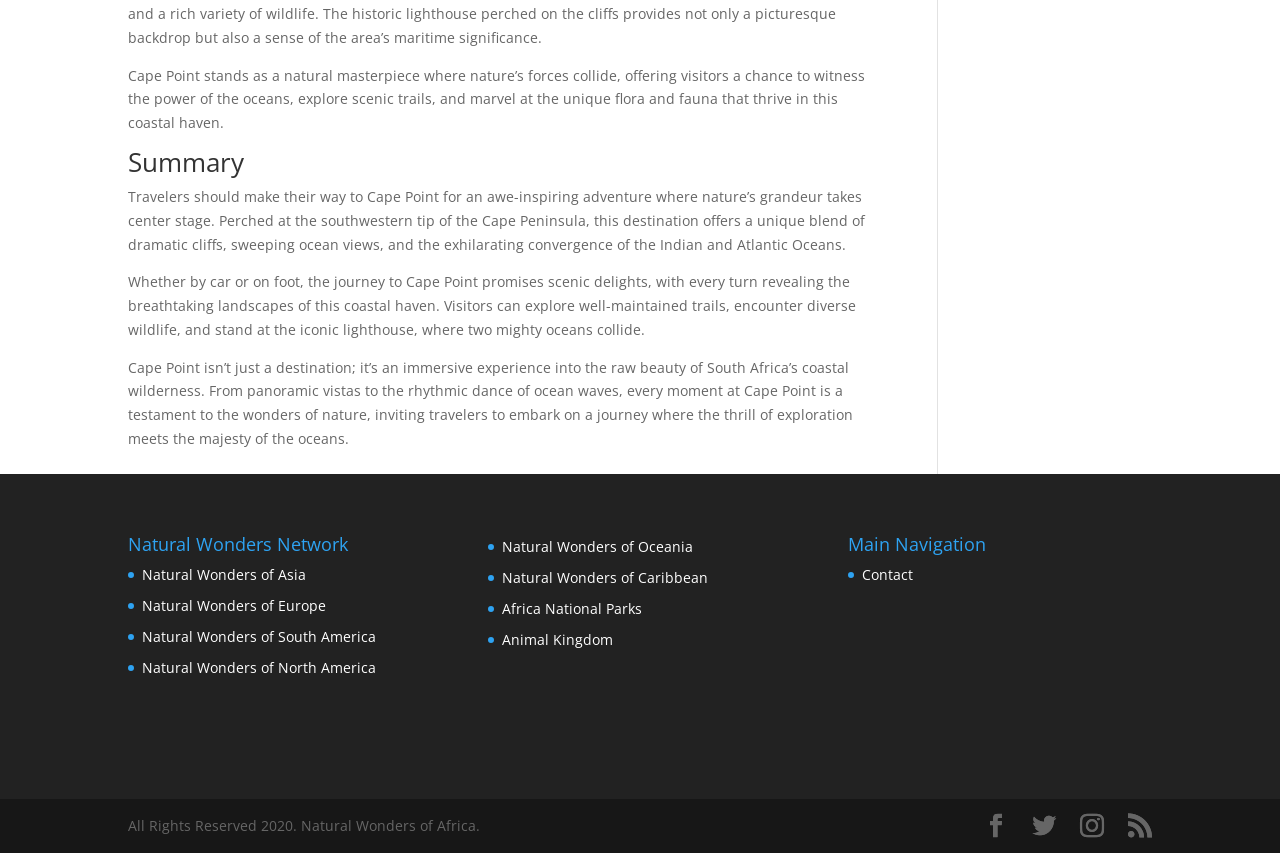Could you highlight the region that needs to be clicked to execute the instruction: "Search for cybersecurity news"?

None